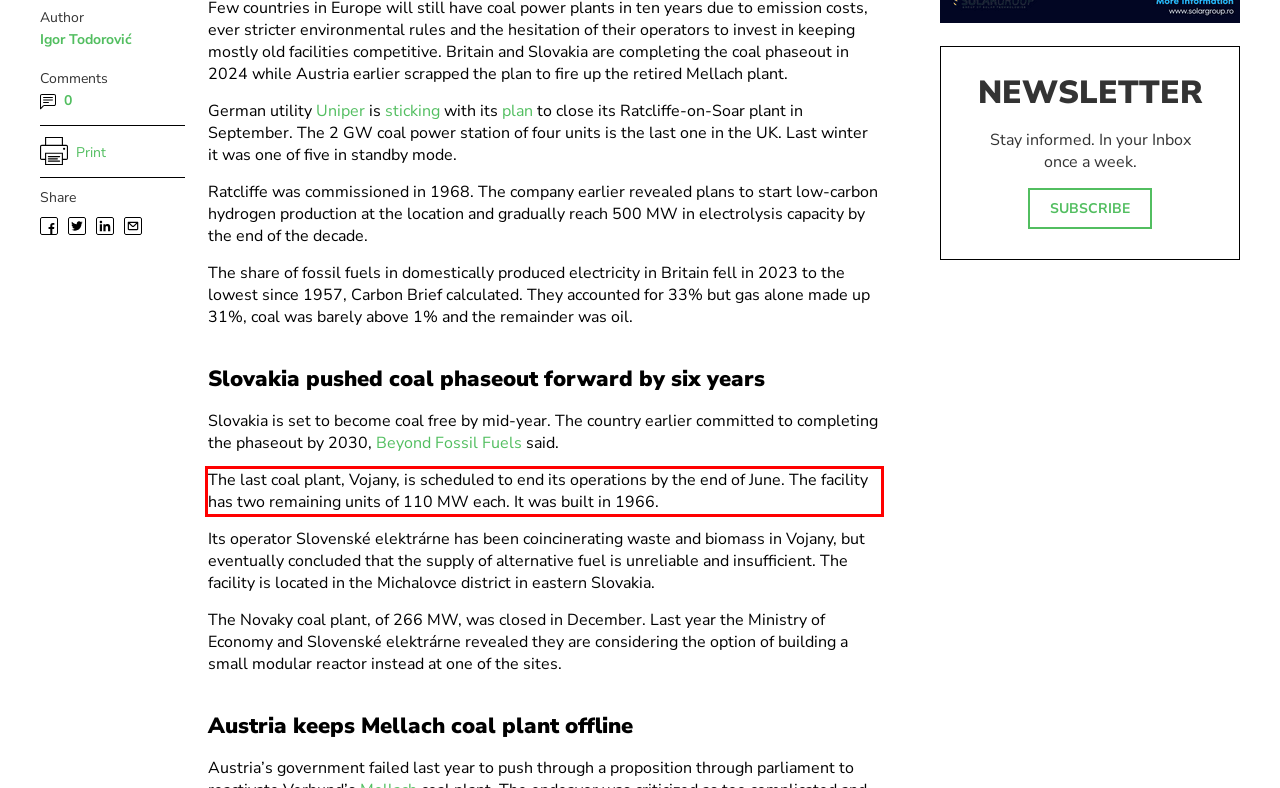There is a UI element on the webpage screenshot marked by a red bounding box. Extract and generate the text content from within this red box.

The last coal plant, Vojany, is scheduled to end its operations by the end of June. The facility has two remaining units of 110 MW each. It was built in 1966.